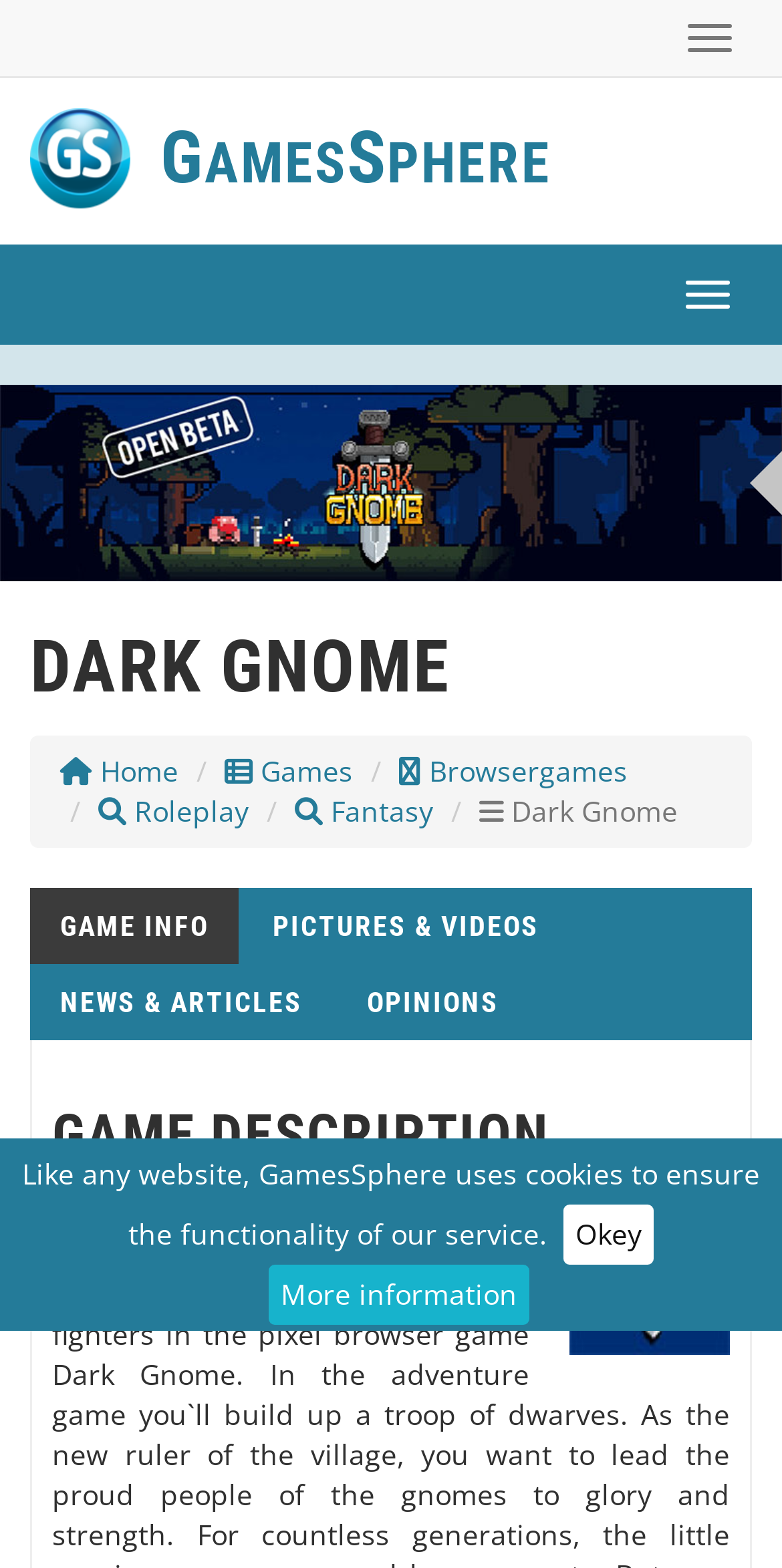Identify the bounding box coordinates of the region I need to click to complete this instruction: "go to home page".

[0.077, 0.479, 0.228, 0.503]